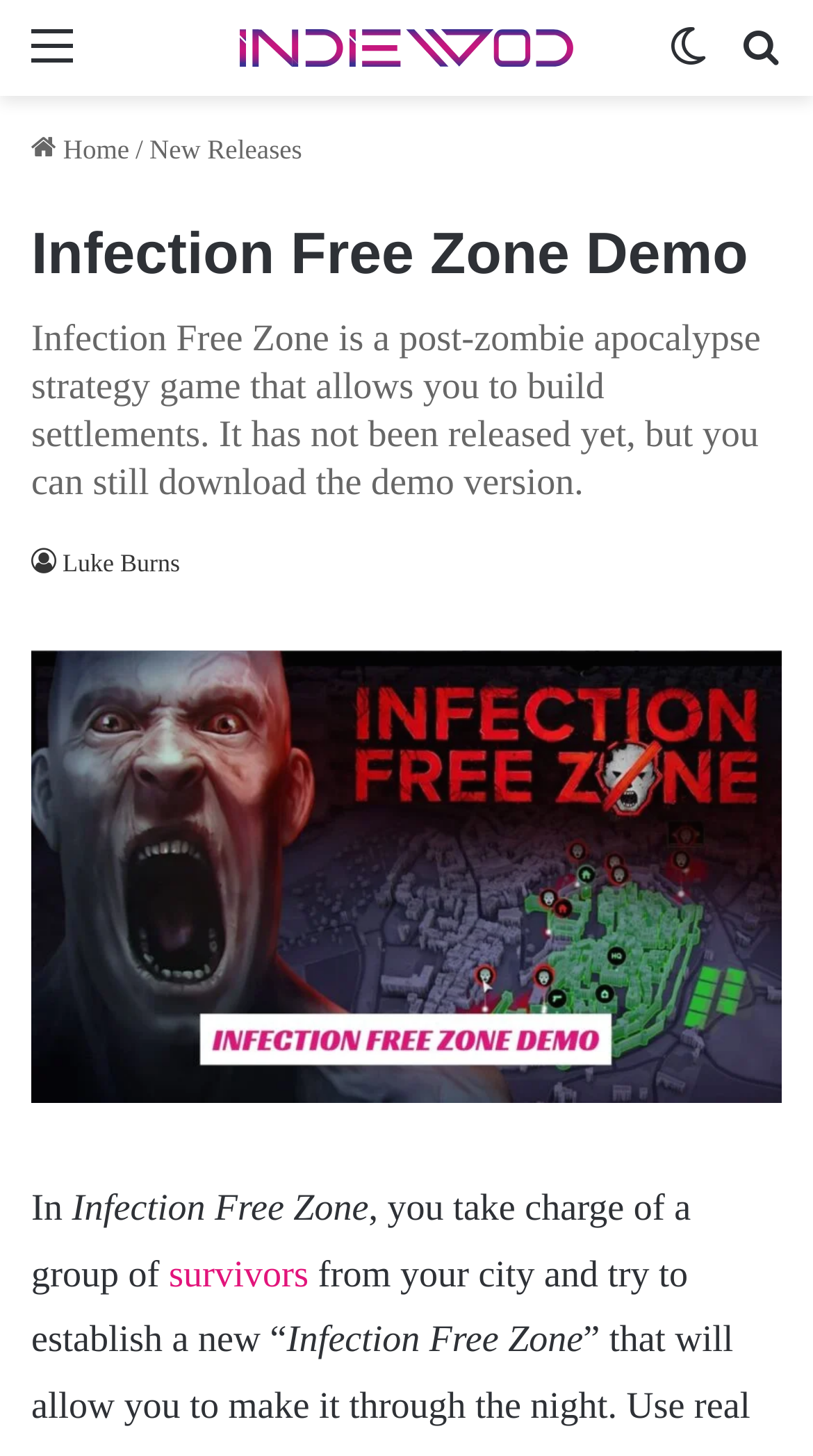Identify the bounding box for the described UI element: "Search for".

[0.91, 0.012, 0.962, 0.076]